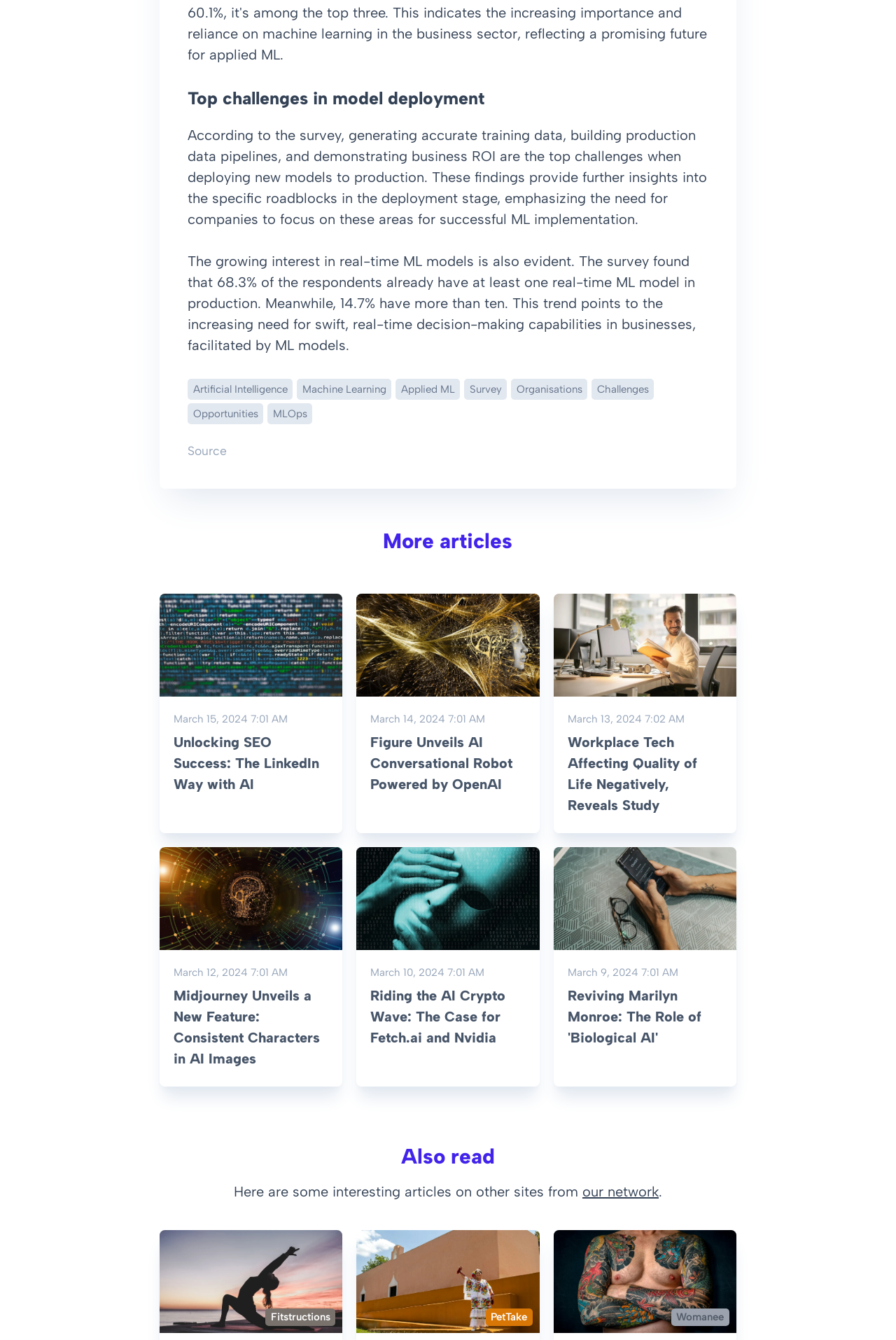Please find the bounding box for the following UI element description. Provide the coordinates in (top-left x, top-left y, bottom-right x, bottom-right y) format, with values between 0 and 1: Artificial Intelligence

[0.21, 0.282, 0.327, 0.298]